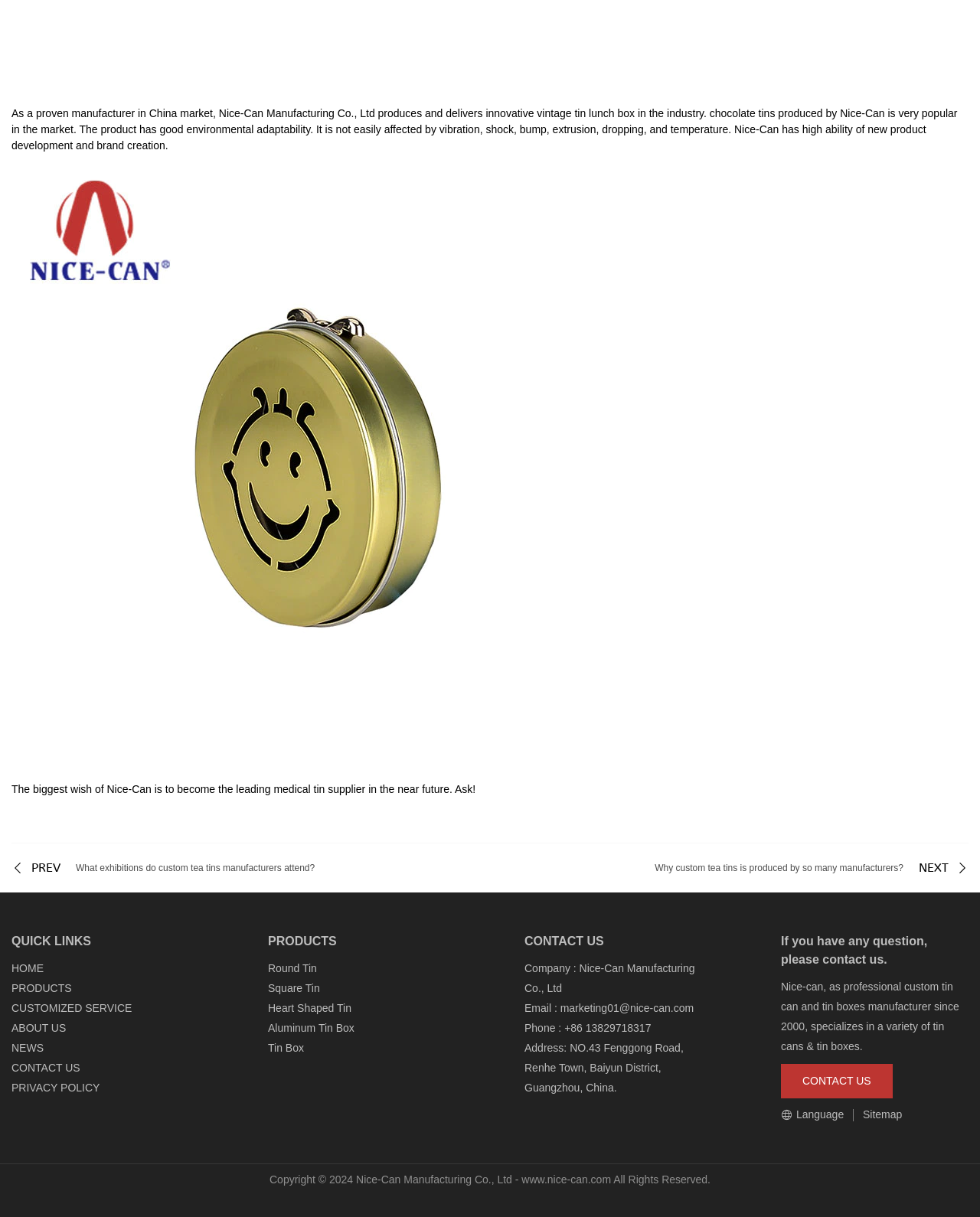Find the bounding box coordinates for the area that should be clicked to accomplish the instruction: "Click the 'HOME' link".

[0.012, 0.79, 0.045, 0.8]